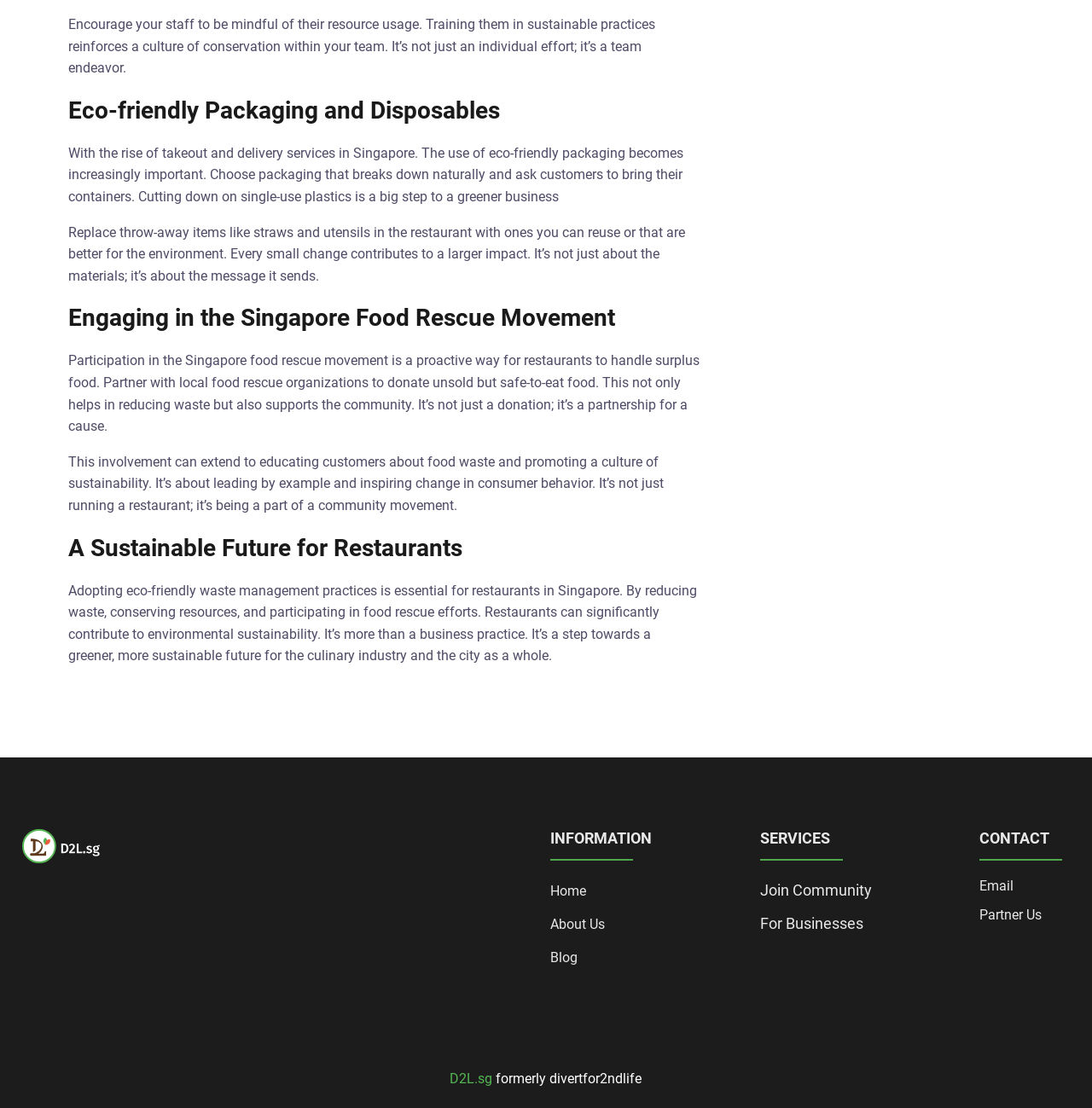What is the purpose of partnering with food rescue organizations?
Answer the question with a single word or phrase by looking at the picture.

Reducing waste and supporting the community